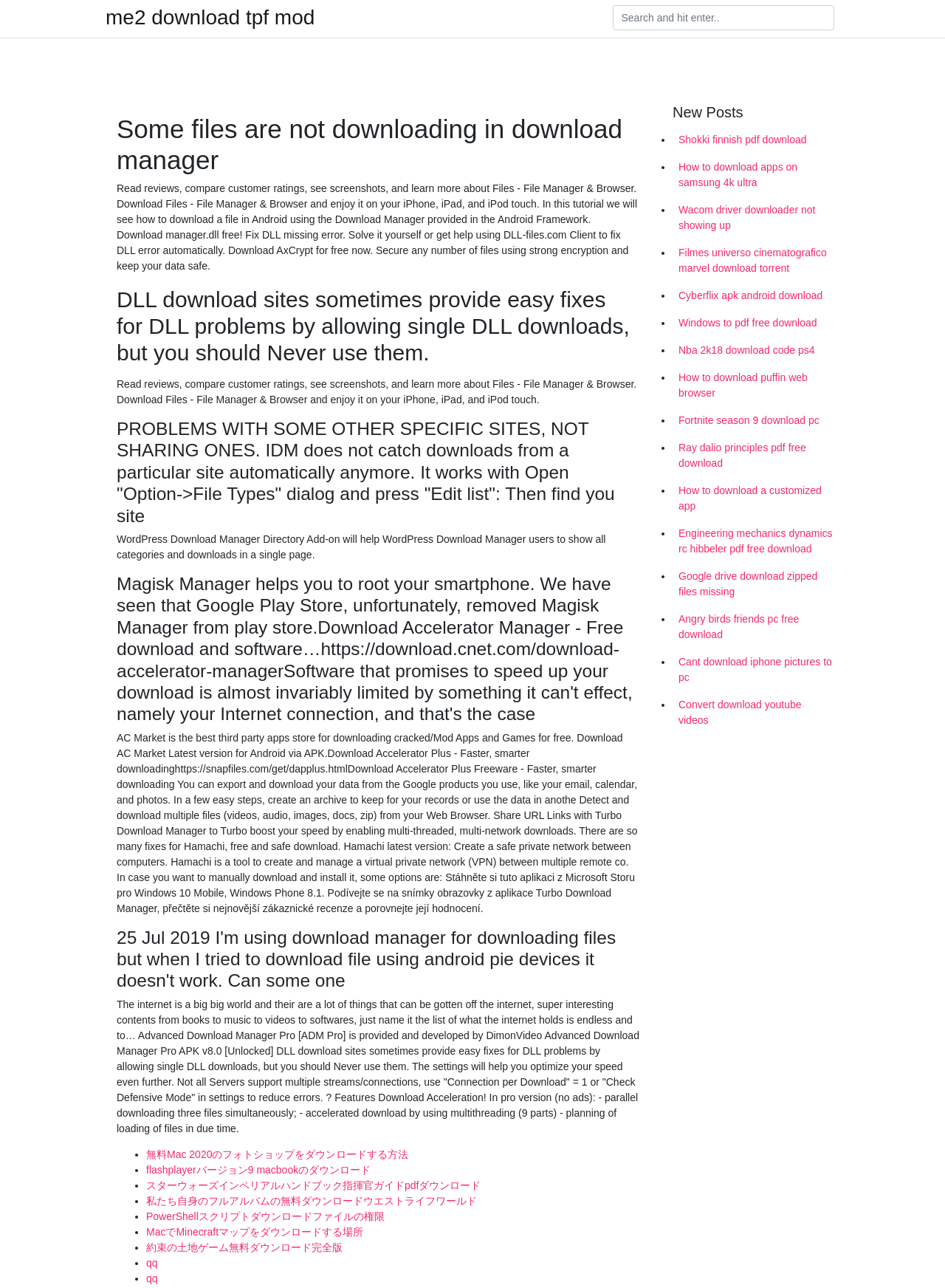Please identify the bounding box coordinates of the element's region that needs to be clicked to fulfill the following instruction: "Read reviews about Files - File Manager & Browser". The bounding box coordinates should consist of four float numbers between 0 and 1, i.e., [left, top, right, bottom].

[0.123, 0.142, 0.674, 0.211]